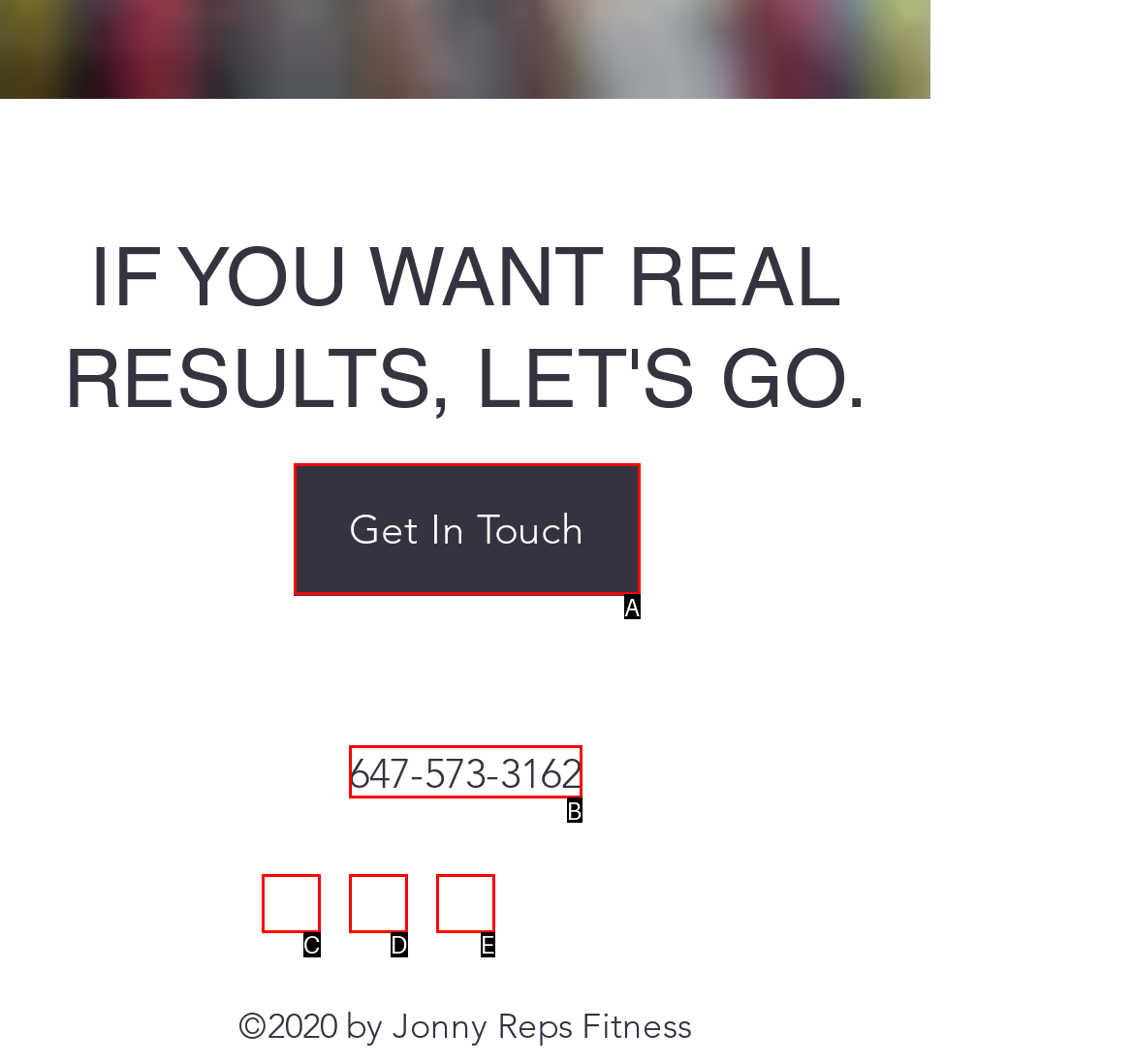Based on the given description: aria-label="Facebook", determine which HTML element is the best match. Respond with the letter of the chosen option.

D